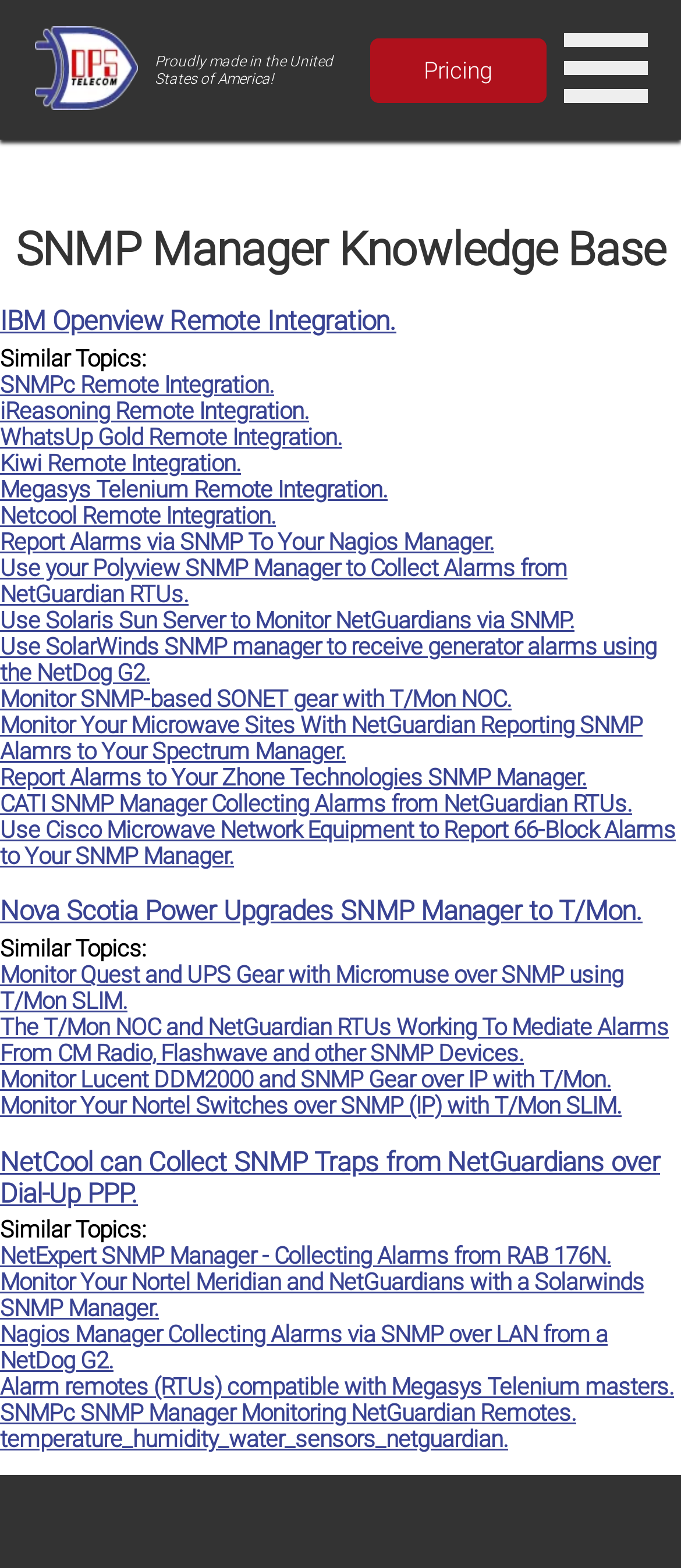Create a detailed narrative of the webpage’s visual and textual elements.

The webpage is a knowledge base for SNMP managers, featuring a collection of links and articles related to remote integration and monitoring. At the top left corner, there is a logo of DPS (Digital Prototype Systems) Telecom Fresno, accompanied by an image. Below the logo, there is a static text stating "Proudly made in the United States of America!".

The main content of the webpage is divided into sections, each with a heading that describes the topic. The first section is titled "SNMP Manager Knowledge Base", followed by a series of links to articles about remote integration with various SNMP managers, such as IBM Openview, SNMPc, iReasoning, and others.

The second section is titled "Nova Scotia Power Upgrades SNMP Manager to T/Mon", which contains a link to an article about the topic. This is followed by another section with a heading "Similar Topics", which lists links to articles about monitoring various network equipment and devices using SNMP.

The webpage continues with more sections, each with a heading that describes the topic, such as "NetCool can Collect SNMP Traps from NetGuardians over Dial-Up PPP" and "SNMP Manager Monitoring NetGuardian Remotes". Each section contains links to relevant articles and resources.

Throughout the webpage, there are a total of 24 links to articles and resources, as well as 4 headings that organize the content into sections. The layout is clean and easy to navigate, with a focus on providing access to a wealth of information on SNMP managers and remote integration.